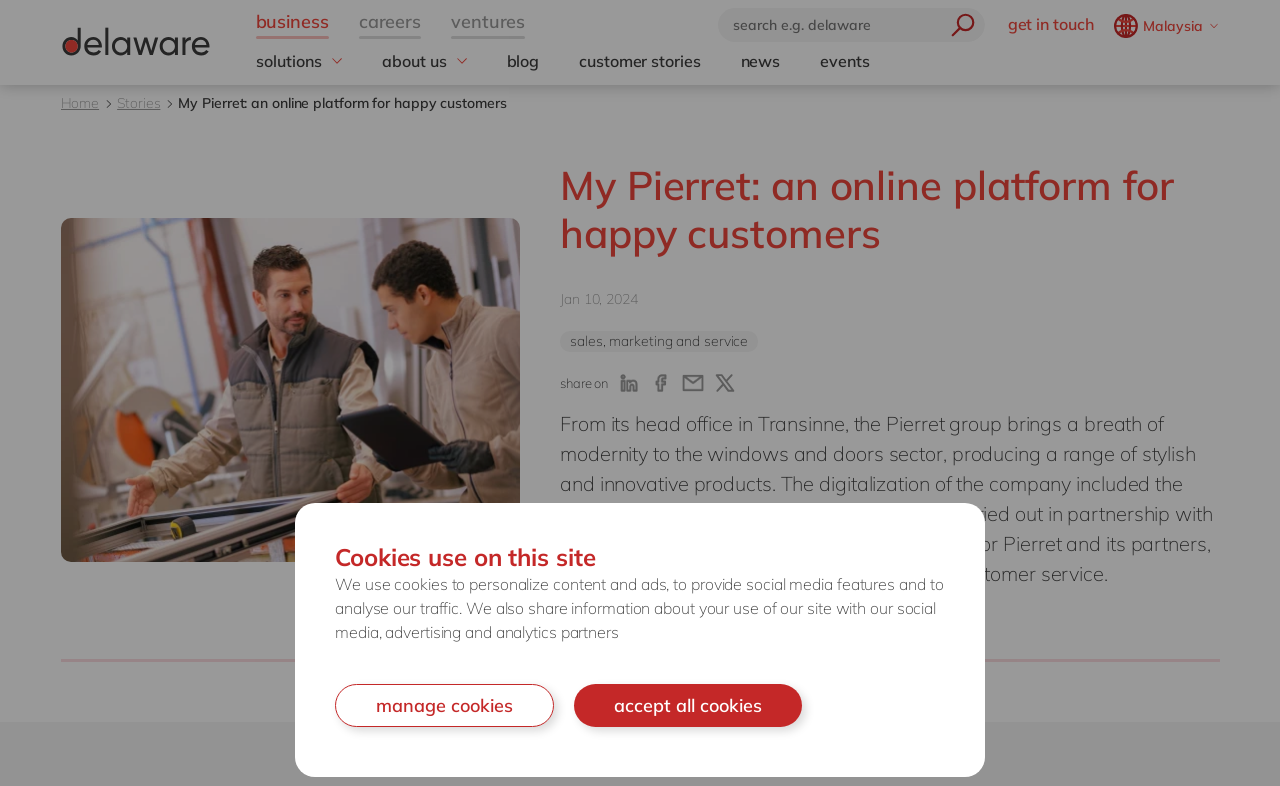Please specify the bounding box coordinates for the clickable region that will help you carry out the instruction: "Search for something".

[0.561, 0.01, 0.735, 0.053]